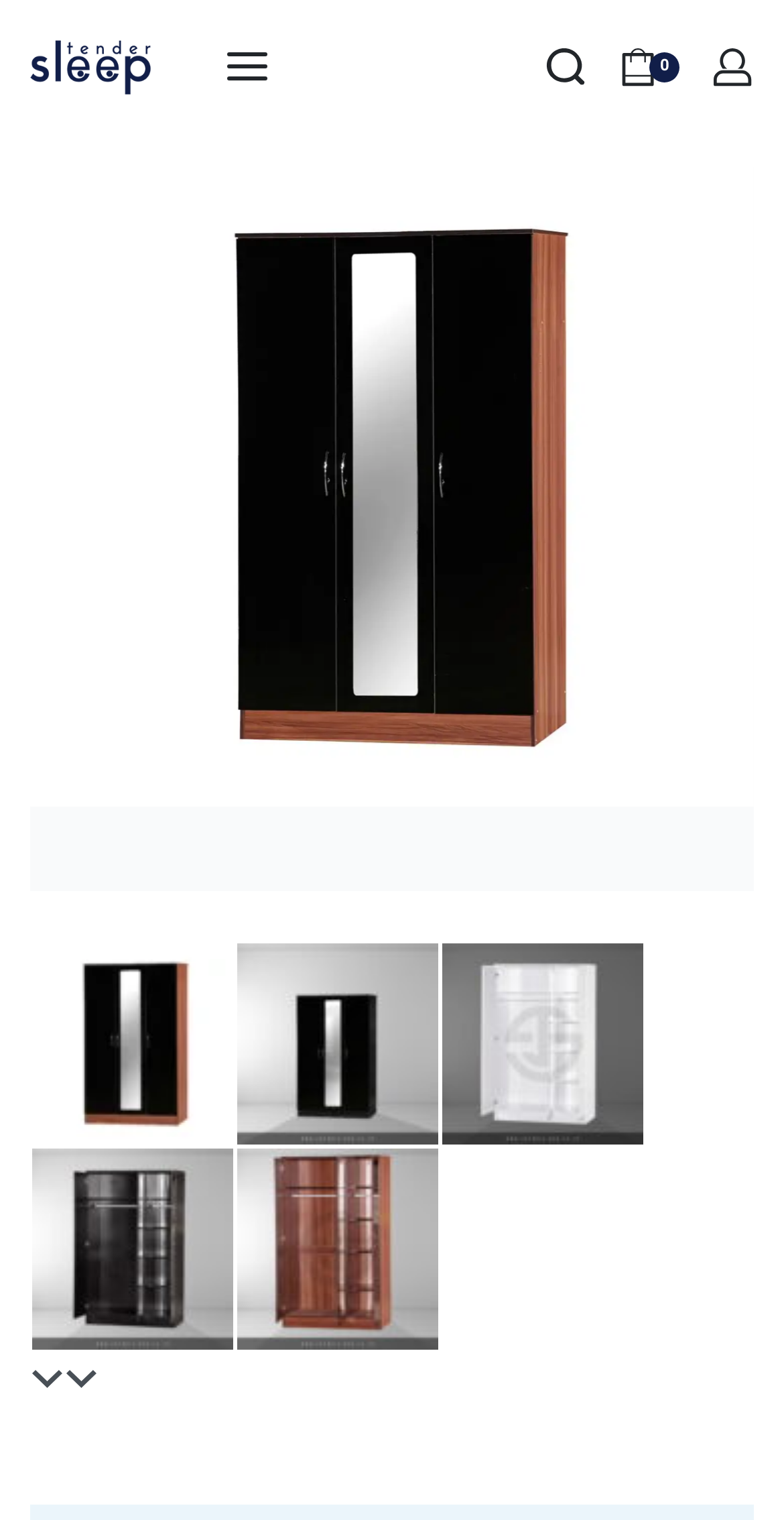Detail the various sections and features of the webpage.

This webpage is about the Alpha High Gloss 3 Door Triple Mirror Wardrobe, a product offered by Tender Sleep Furniture. At the top left corner, there is a link to Tender Sleep Furniture, accompanied by an image of the company's logo. Next to it, there are three buttons: "Open menu", "Search open", and "Open cart", which has a count of "0" displayed beside it. On the top right corner, there is a button labeled "ACCOUNT".

Below the top navigation bar, there is a large figure that spans the entire width of the page, containing a link to "OPEN GALLERY" and an image of the Alpha 3 door wardrobe in black and walnut color. 

Underneath the figure, there are six buttons labeled "Go to image" arranged horizontally, followed by five buttons labeled "Go to 1", "Go to 2", "Go to 3", "Go to 4", and "Go to 5", each accompanied by an image of the wardrobe in different colors or angles. The images are arranged in a grid-like pattern, with three rows and two columns.

At the bottom of the page, there are two buttons labeled "Previous" and "Next", which are likely used for navigation.